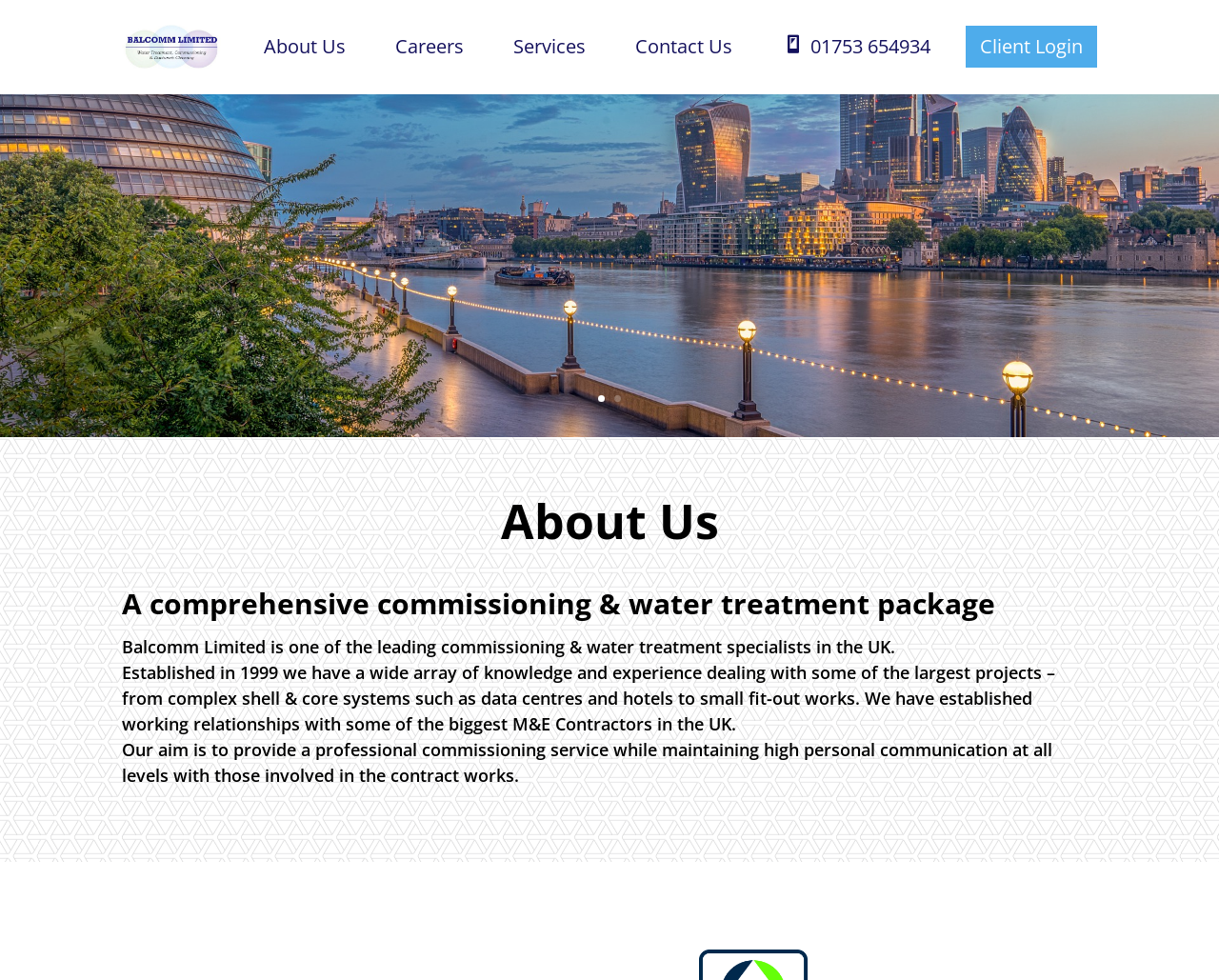What is the phone number?
Please analyze the image and answer the question with as much detail as possible.

The phone number is mentioned in the link '01753 654934' which is located at the top right corner of the webpage.